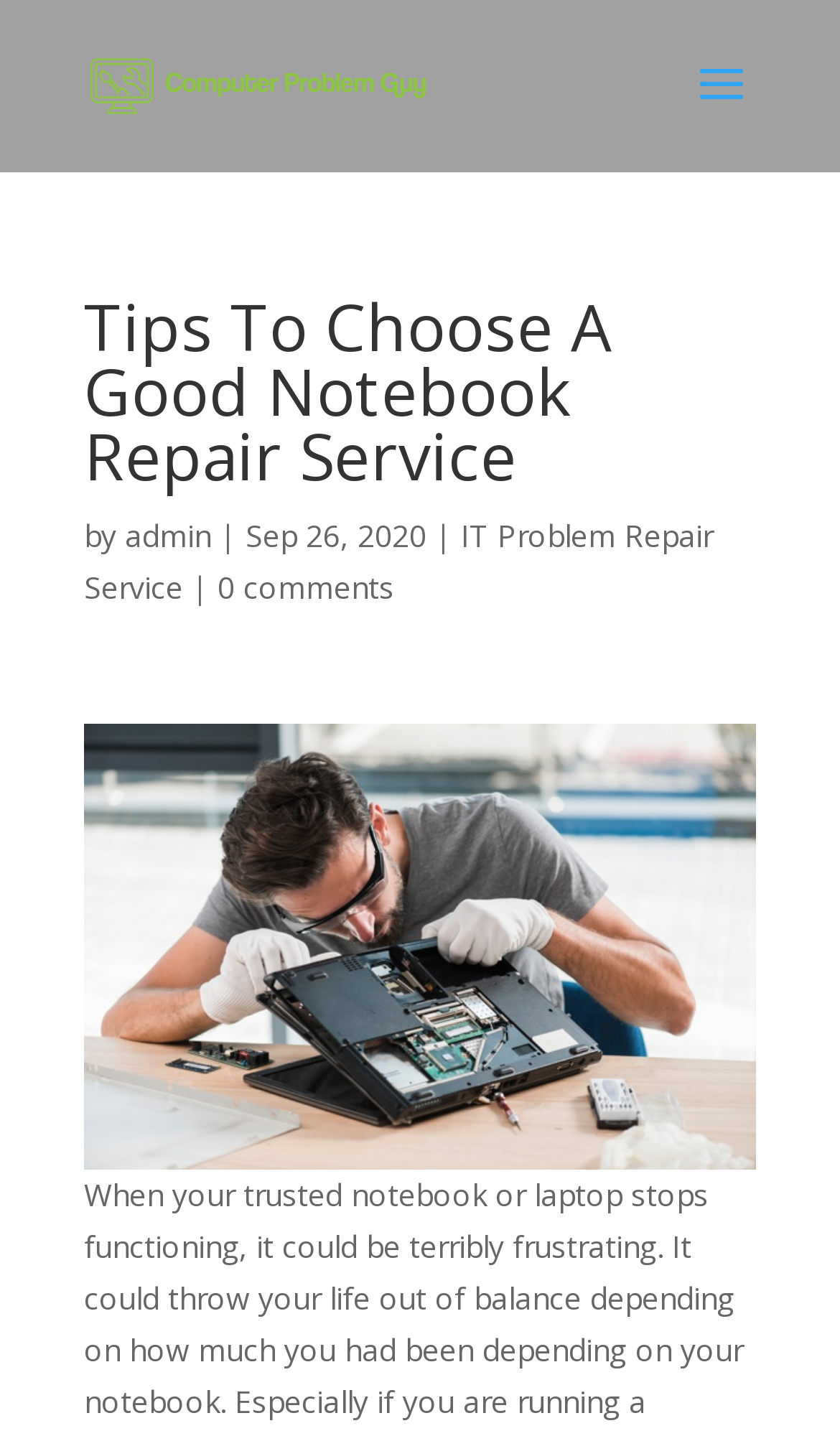Locate the bounding box of the user interface element based on this description: "0 comments".

[0.259, 0.394, 0.469, 0.423]